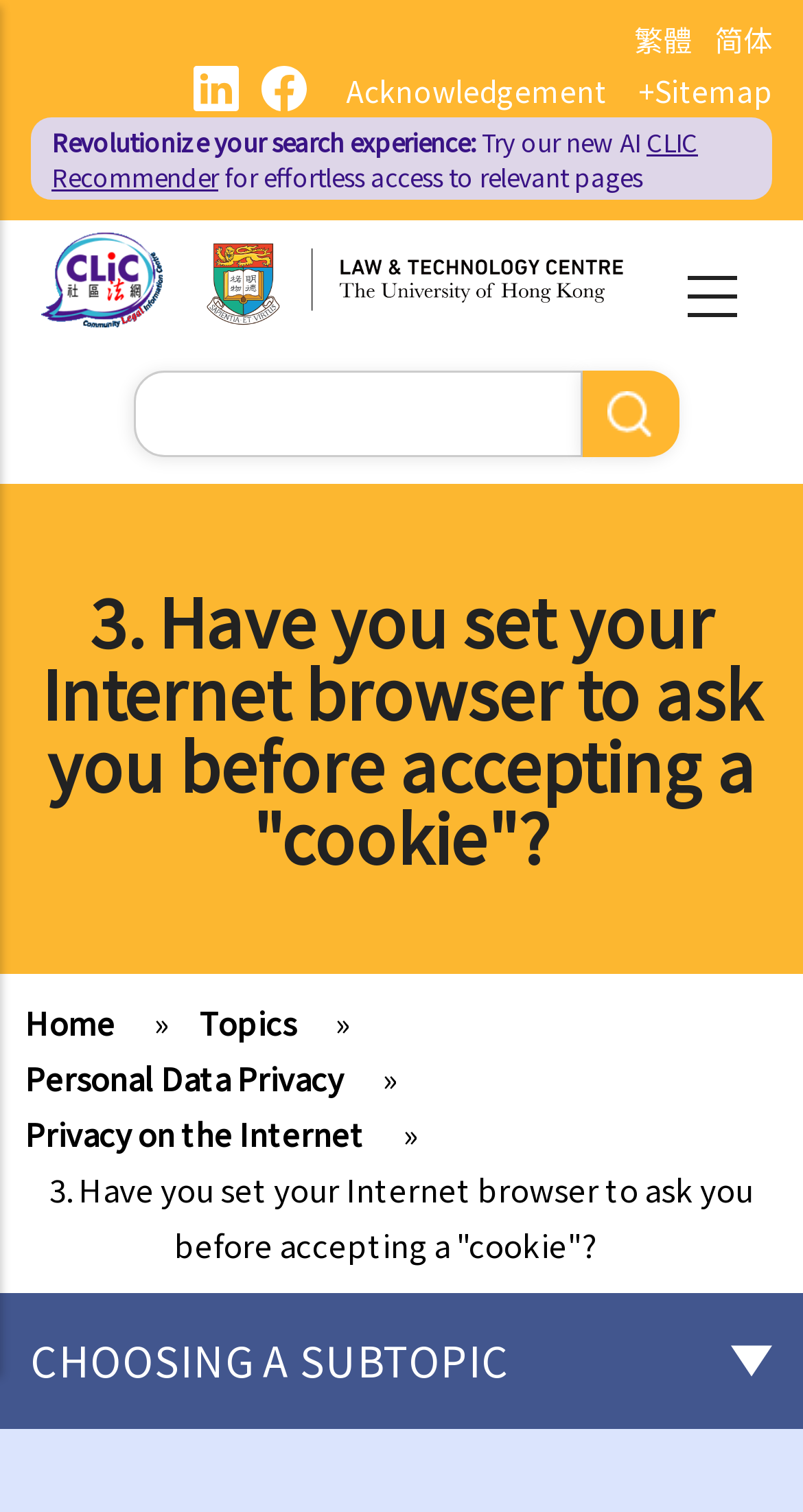What is the logo located at the top left corner?
Answer with a single word or phrase by referring to the visual content.

CLIC logo